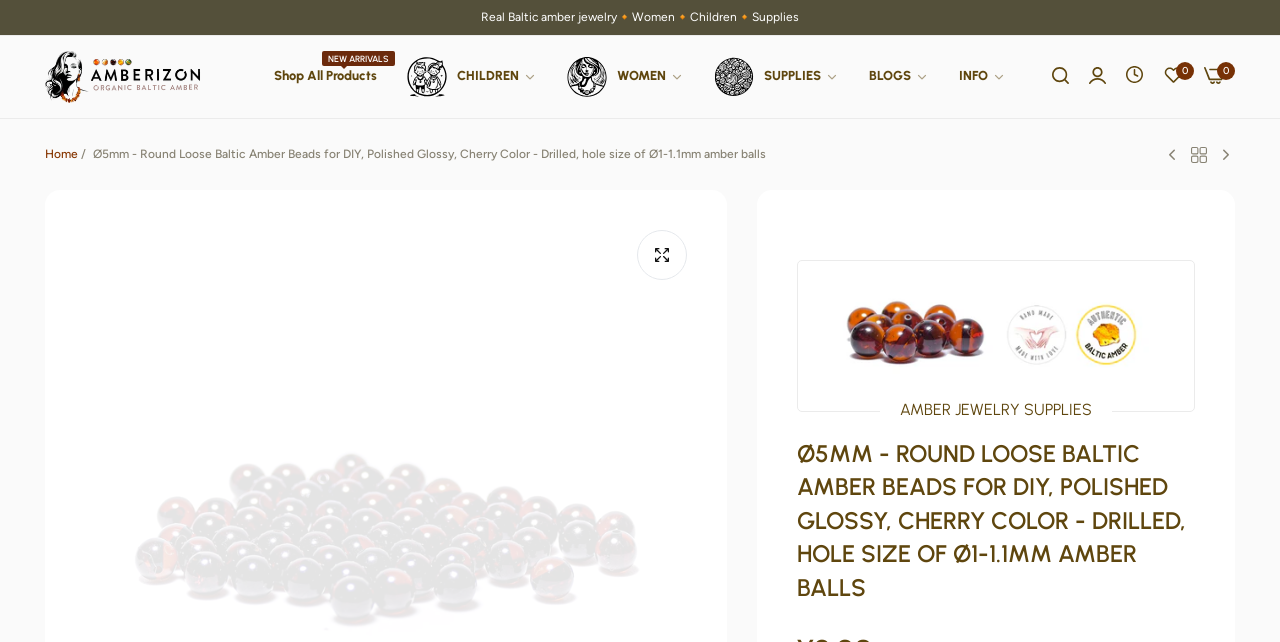Using the information in the image, give a comprehensive answer to the question: 
What type of products are sold on this website?

The webpage has a heading 'AMBER JEWELRY SUPPLIES' and also mentions 'Baltic amber jewelry supplies: loose amber beads wholesale (in bulk), amber bead strands, wholesale lots of amber beads, twist screw barrel clasps, raw amber stones, and tumbled amber stones', which suggests that the website sells various types of amber jewelry supplies.